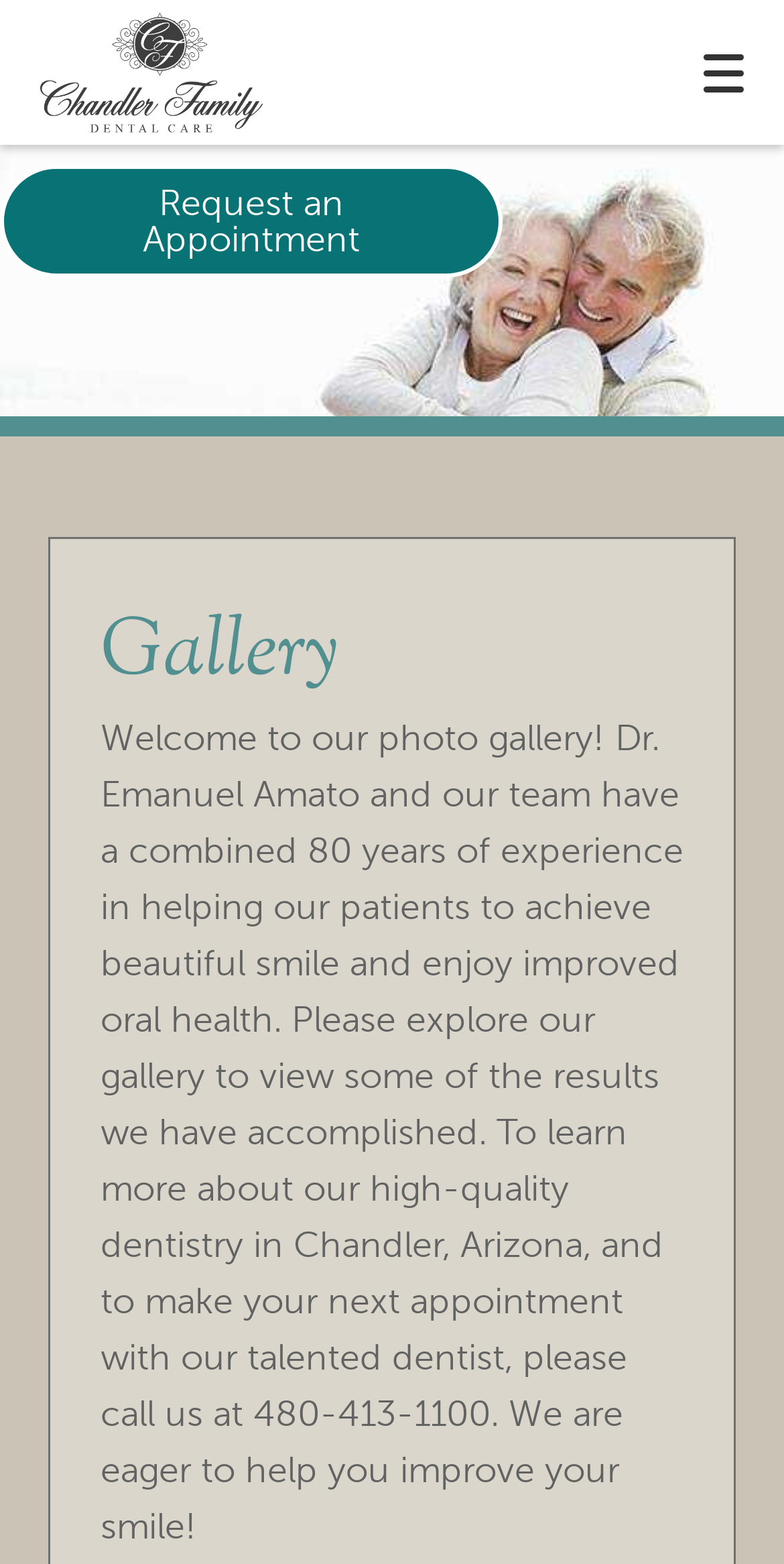Please specify the bounding box coordinates of the element that should be clicked to execute the given instruction: 'Get directions'. Ensure the coordinates are four float numbers between 0 and 1, expressed as [left, top, right, bottom].

[0.363, 0.746, 0.626, 0.83]